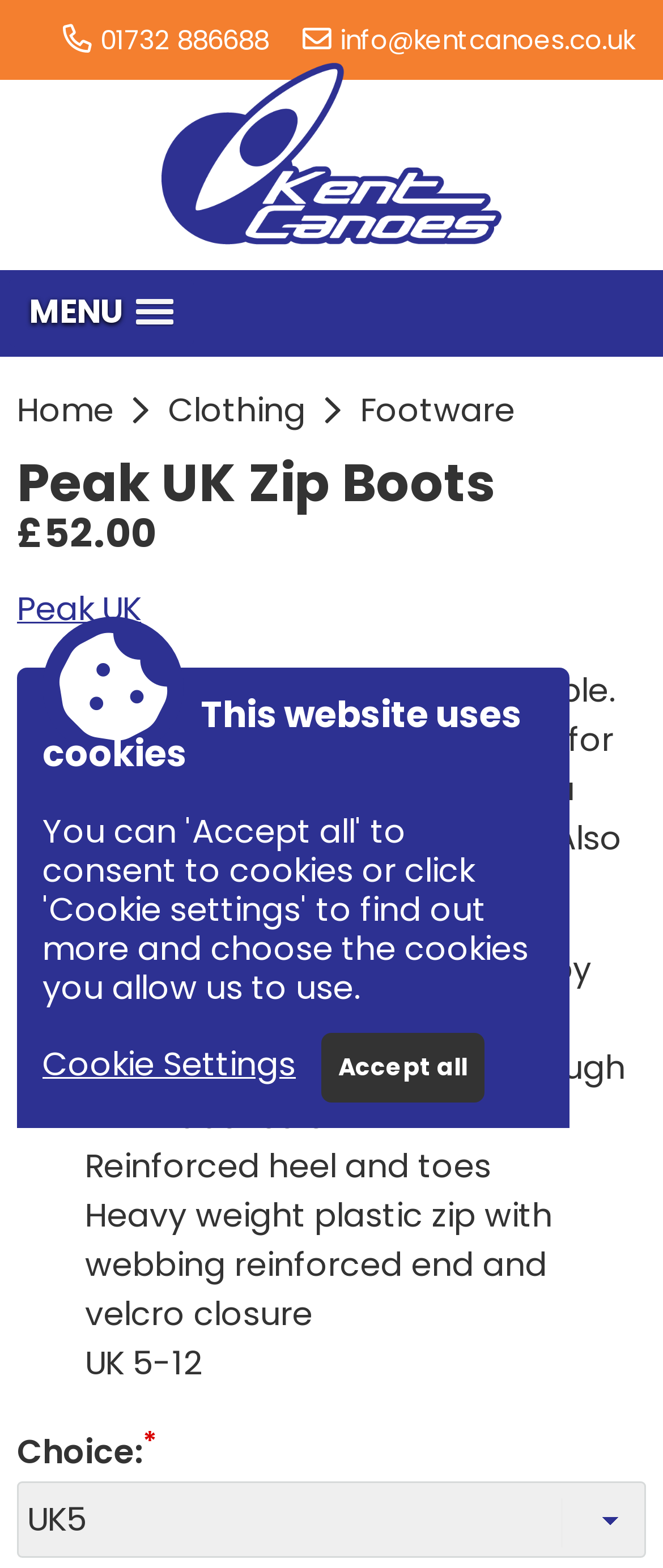Indicate the bounding box coordinates of the element that must be clicked to execute the instruction: "Select an option from the 'Choice' dropdown". The coordinates should be given as four float numbers between 0 and 1, i.e., [left, top, right, bottom].

[0.026, 0.944, 0.974, 0.993]